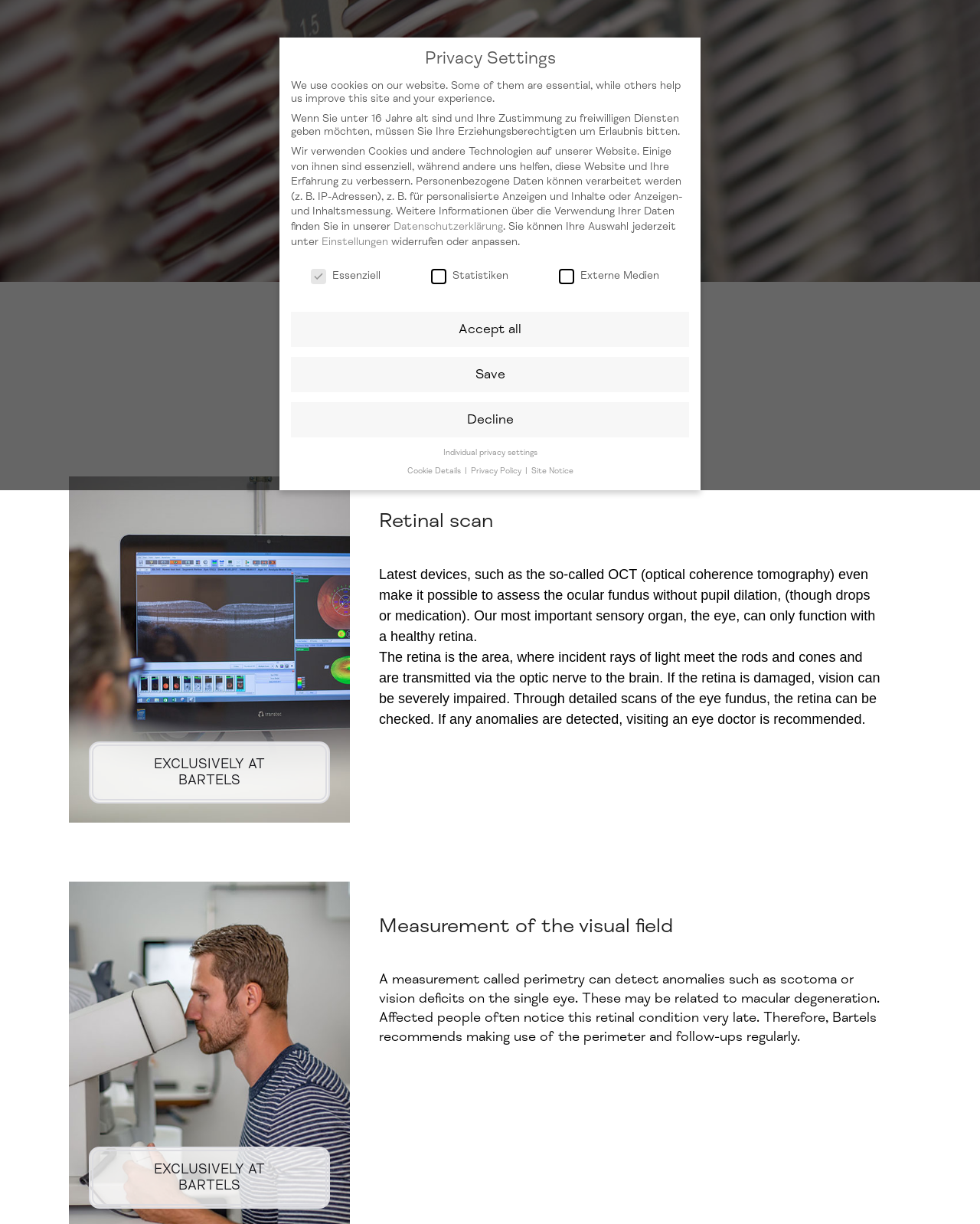Based on the element description Decline, identify the bounding box of the UI element in the given webpage screenshot. The coordinates should be in the format (top-left x, top-left y, bottom-right x, bottom-right y) and must be between 0 and 1.

[0.297, 0.328, 0.703, 0.357]